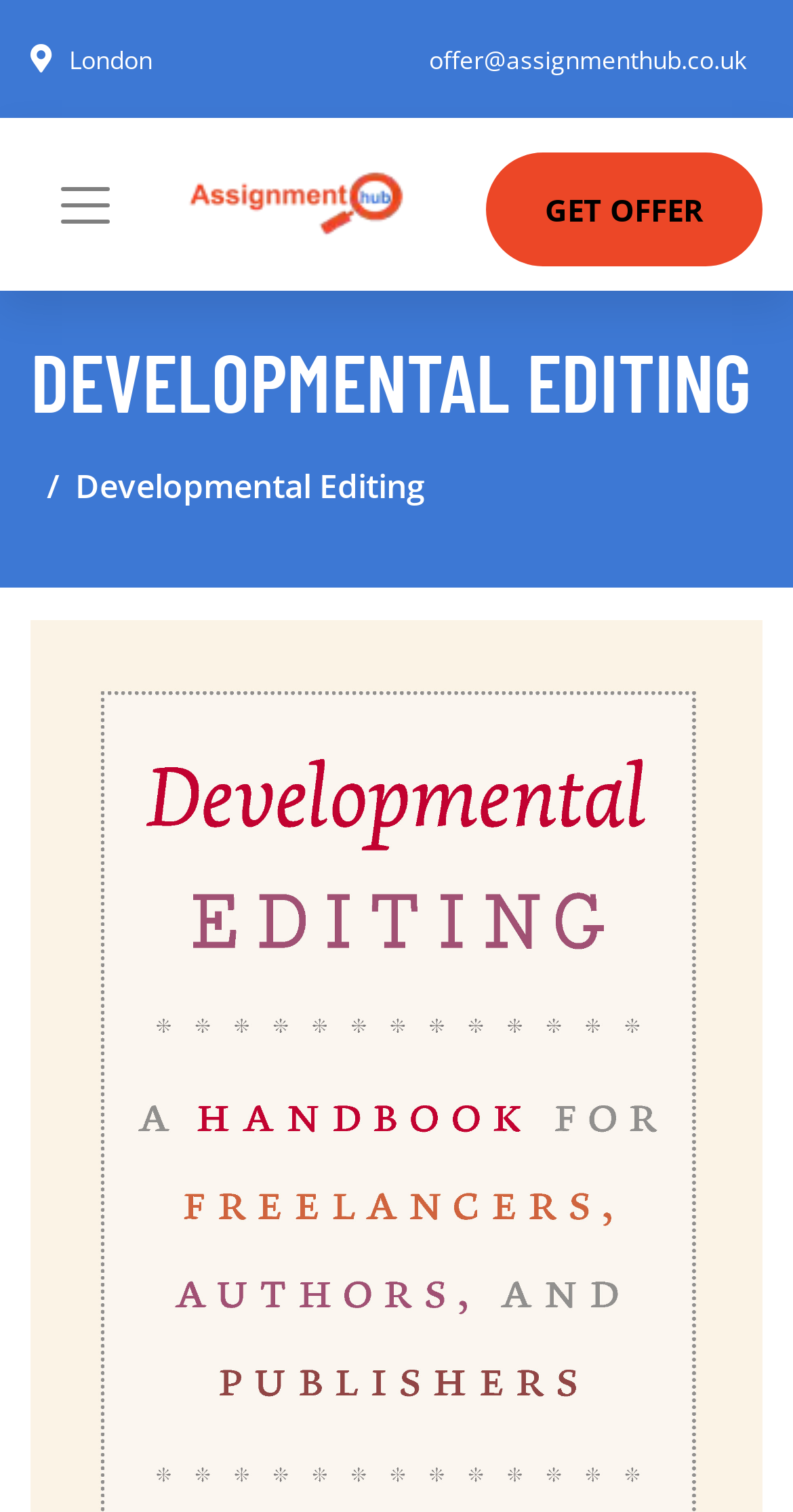Extract the bounding box for the UI element that matches this description: "Get Offer".

[0.613, 0.101, 0.962, 0.176]